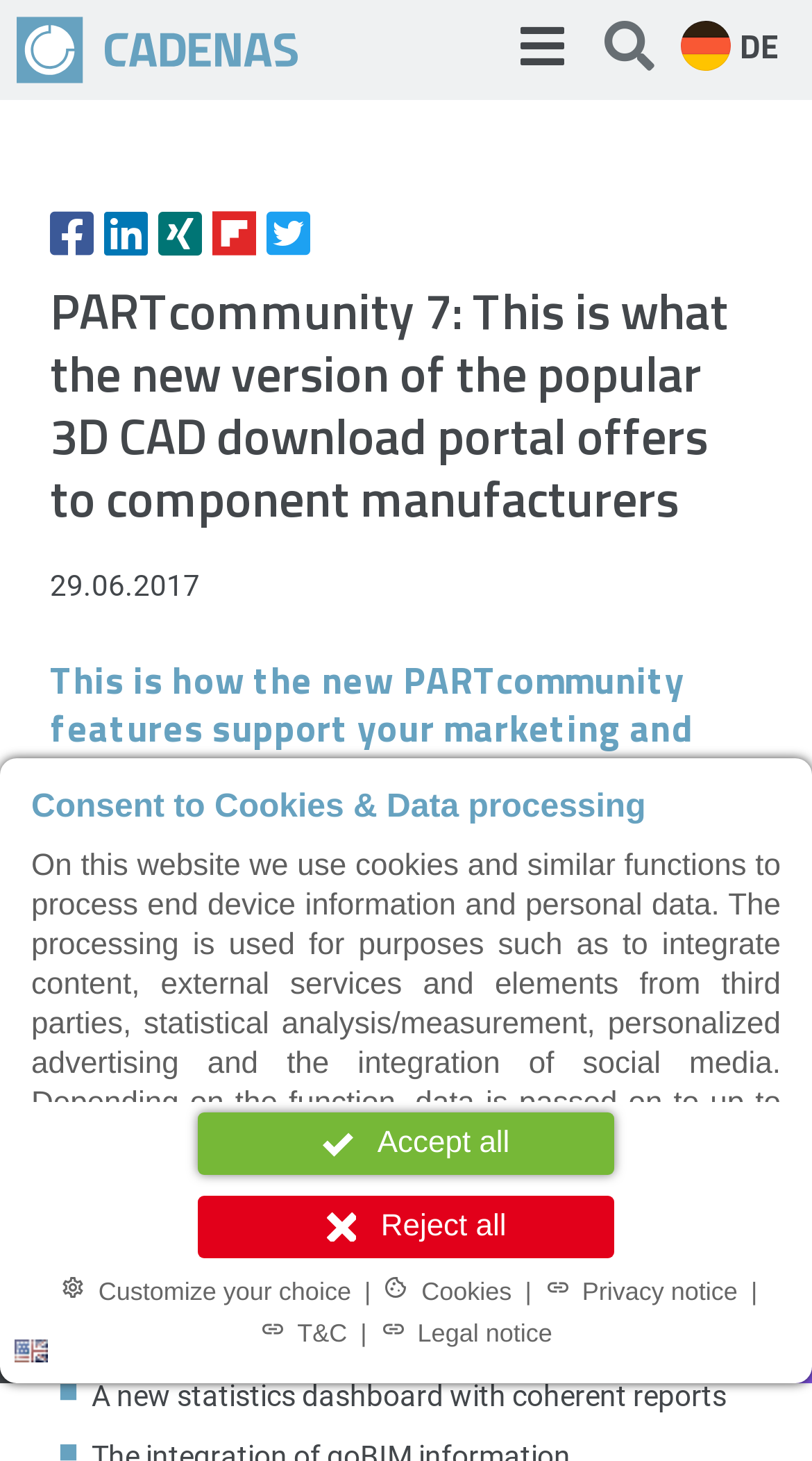Identify the bounding box for the UI element described as: "aria-label="Purpose: Measurement for Marketing"". Ensure the coordinates are four float numbers between 0 and 1, formatted as [left, top, right, bottom].

[0.038, 0.946, 0.141, 0.969]